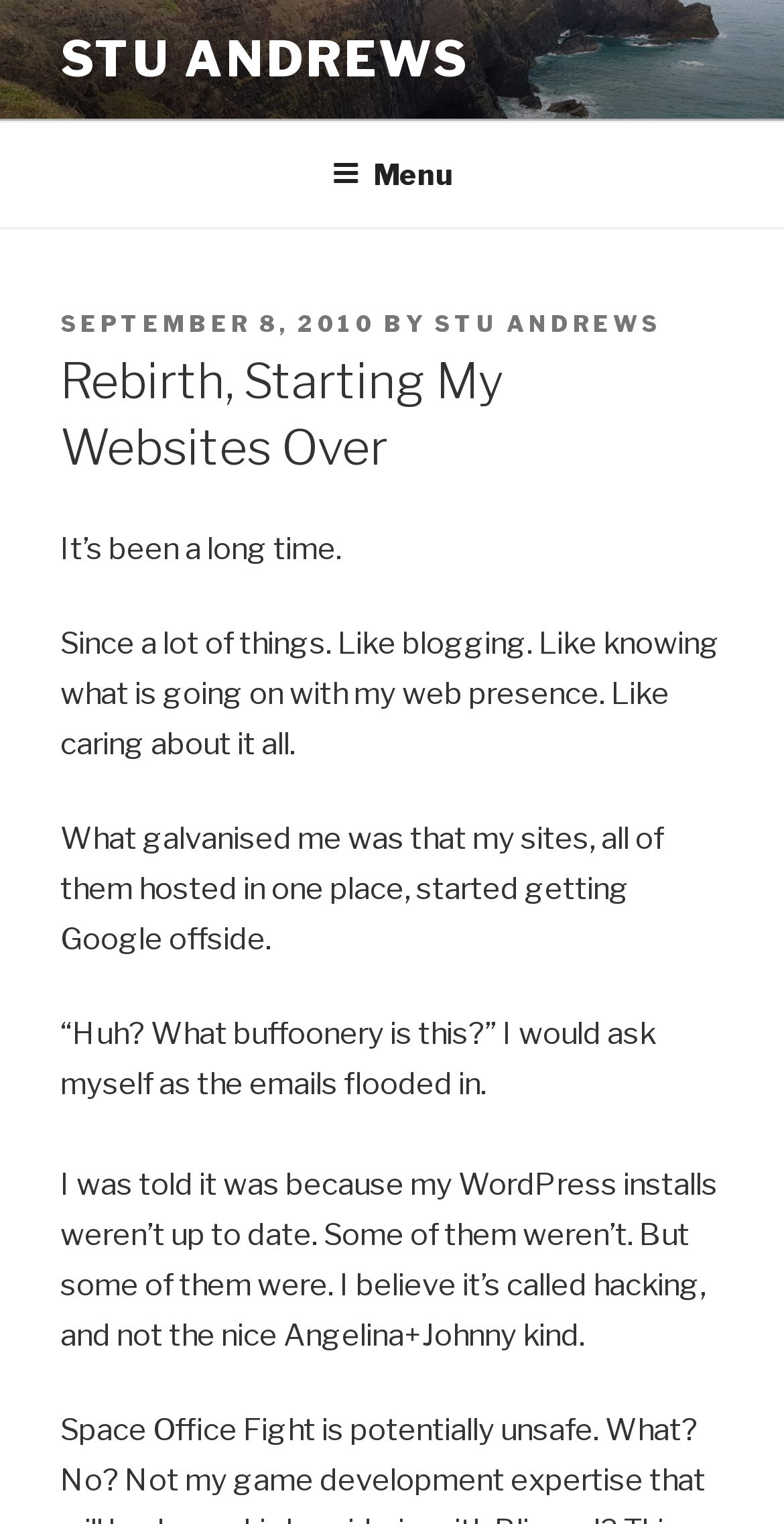Determine the bounding box for the described HTML element: "Menu". Ensure the coordinates are four float numbers between 0 and 1 in the format [left, top, right, bottom].

[0.386, 0.082, 0.614, 0.147]